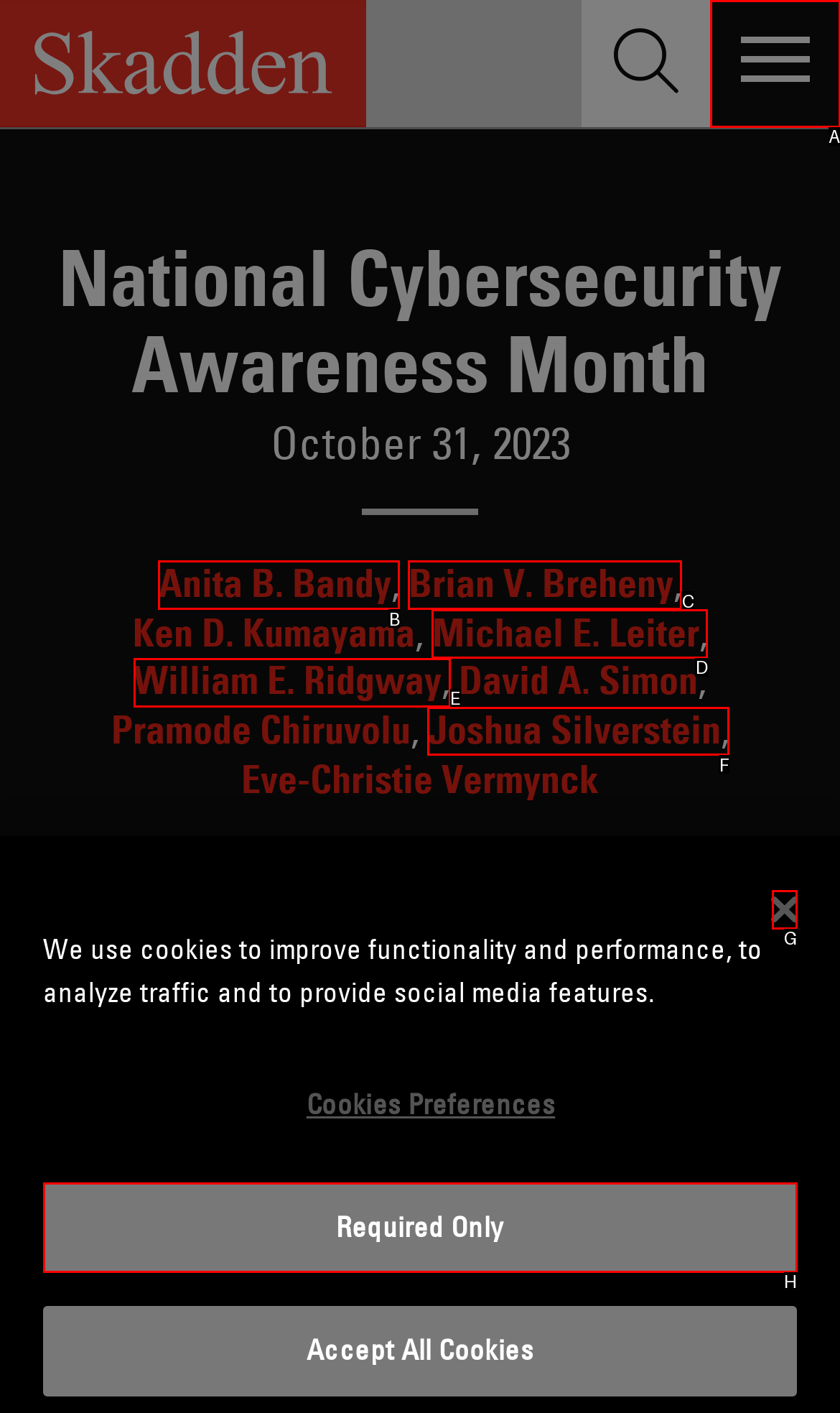Select the correct UI element to complete the task: Toggle Navigation
Please provide the letter of the chosen option.

A